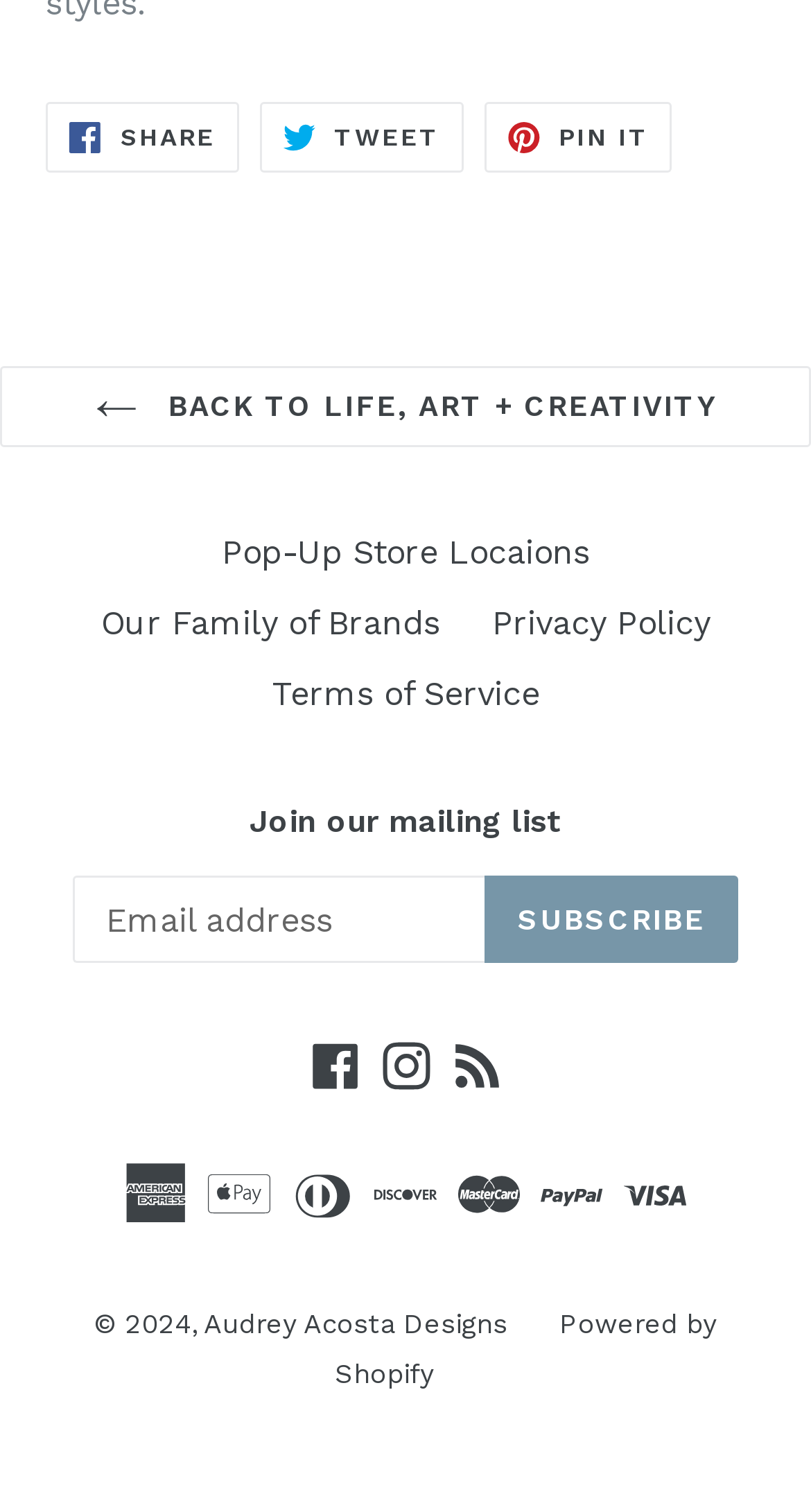Utilize the details in the image to give a detailed response to the question: Where can I find the privacy policy?

I found the answer by looking at the links in the footer section of the webpage, where I saw a link with the text 'Privacy Policy'.